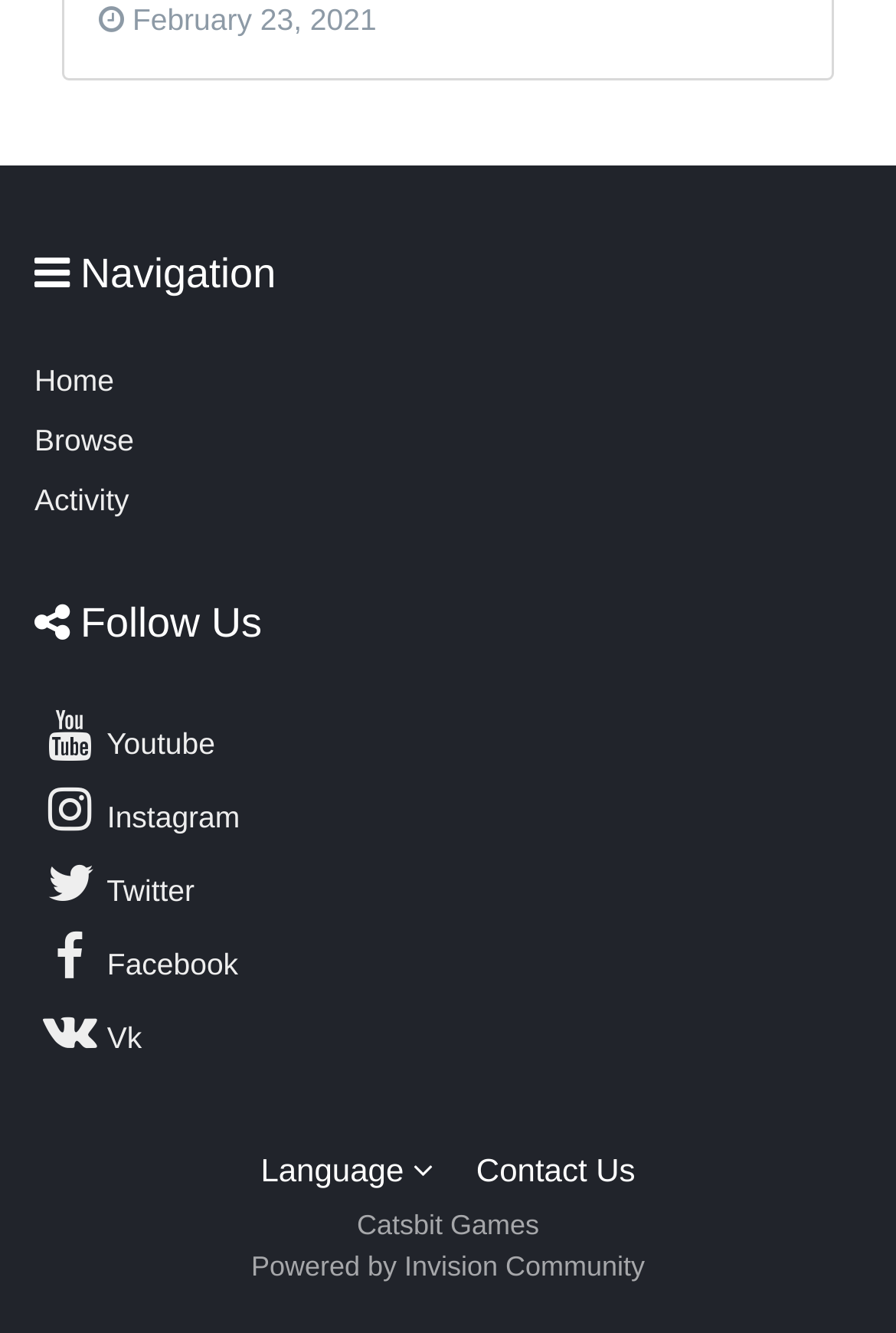Locate the bounding box coordinates of the clickable area to execute the instruction: "View Activity". Provide the coordinates as four float numbers between 0 and 1, represented as [left, top, right, bottom].

[0.038, 0.36, 0.144, 0.391]